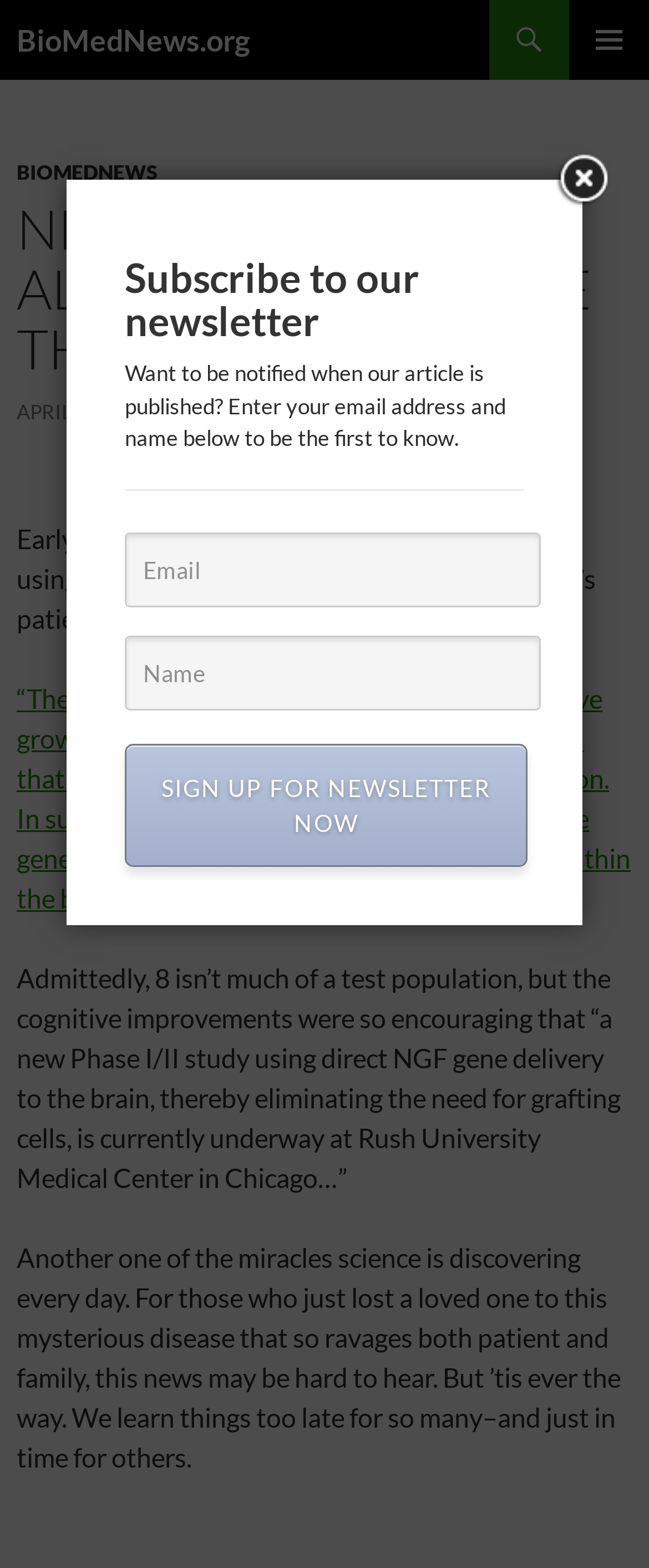Please identify the bounding box coordinates of the element's region that needs to be clicked to fulfill the following instruction: "Click the PRIMARY MENU button". The bounding box coordinates should consist of four float numbers between 0 and 1, i.e., [left, top, right, bottom].

[0.877, 0.0, 1.0, 0.051]